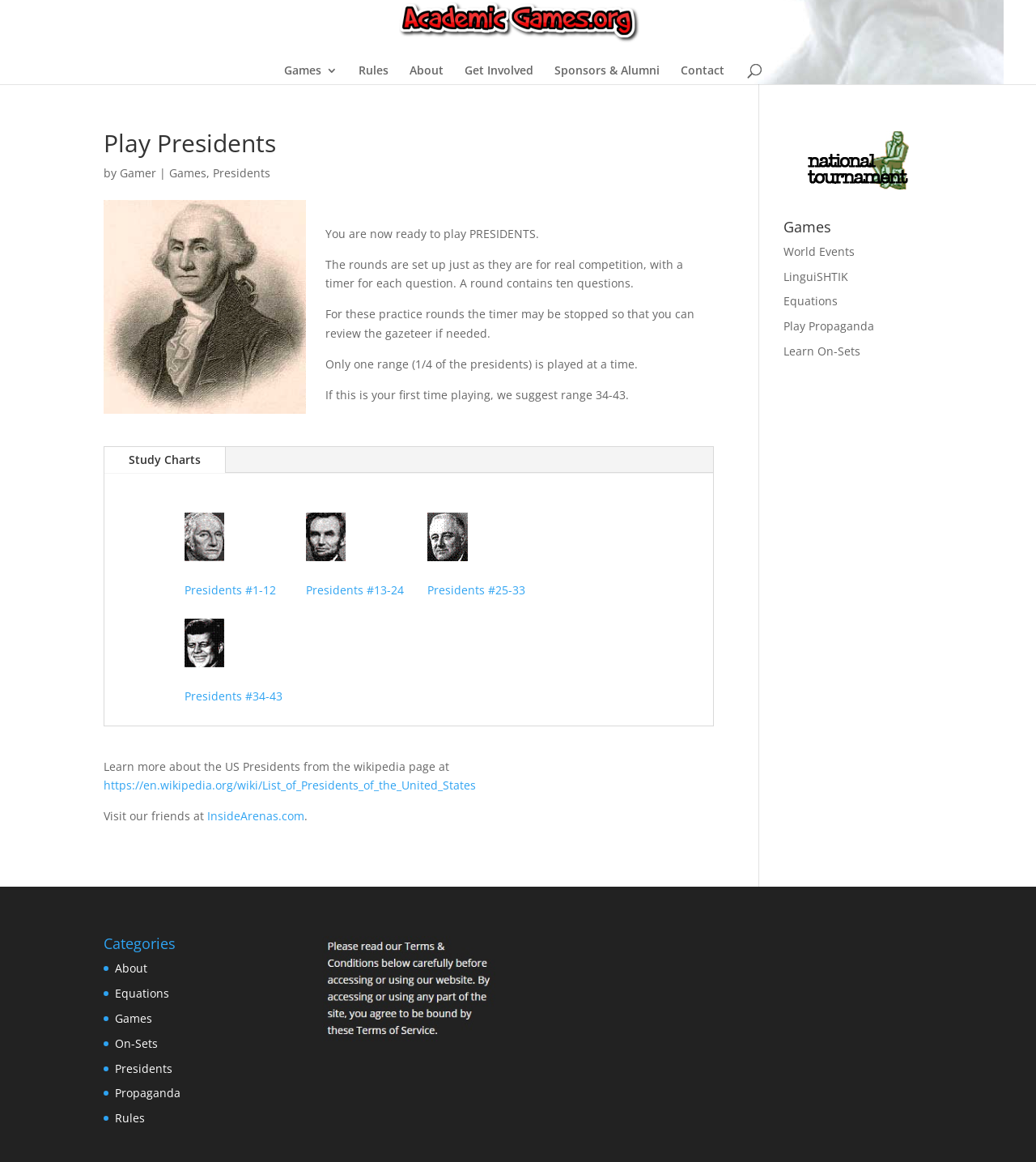Answer briefly with one word or phrase:
What is suggested for first-time players?

Range 34-43